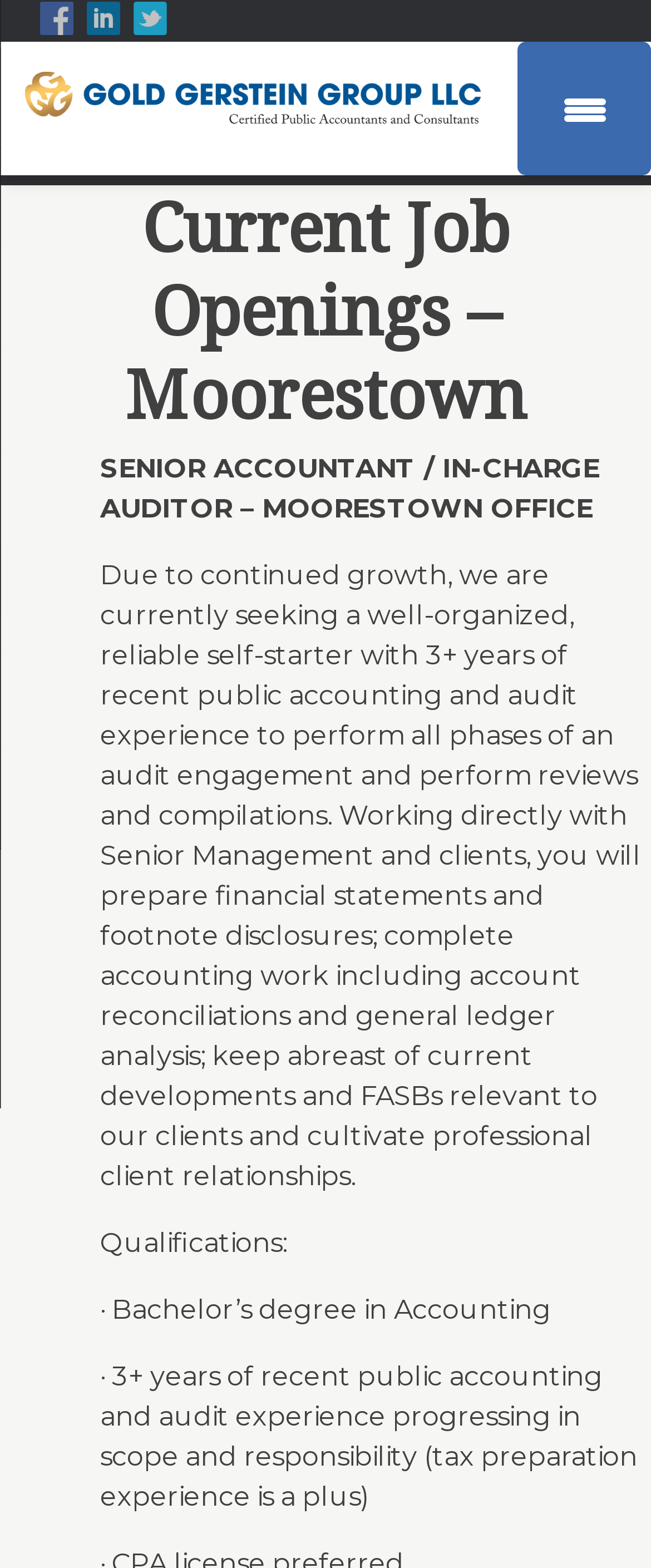What is the minimum education requirement for the job?
Please answer using one word or phrase, based on the screenshot.

Bachelor's degree